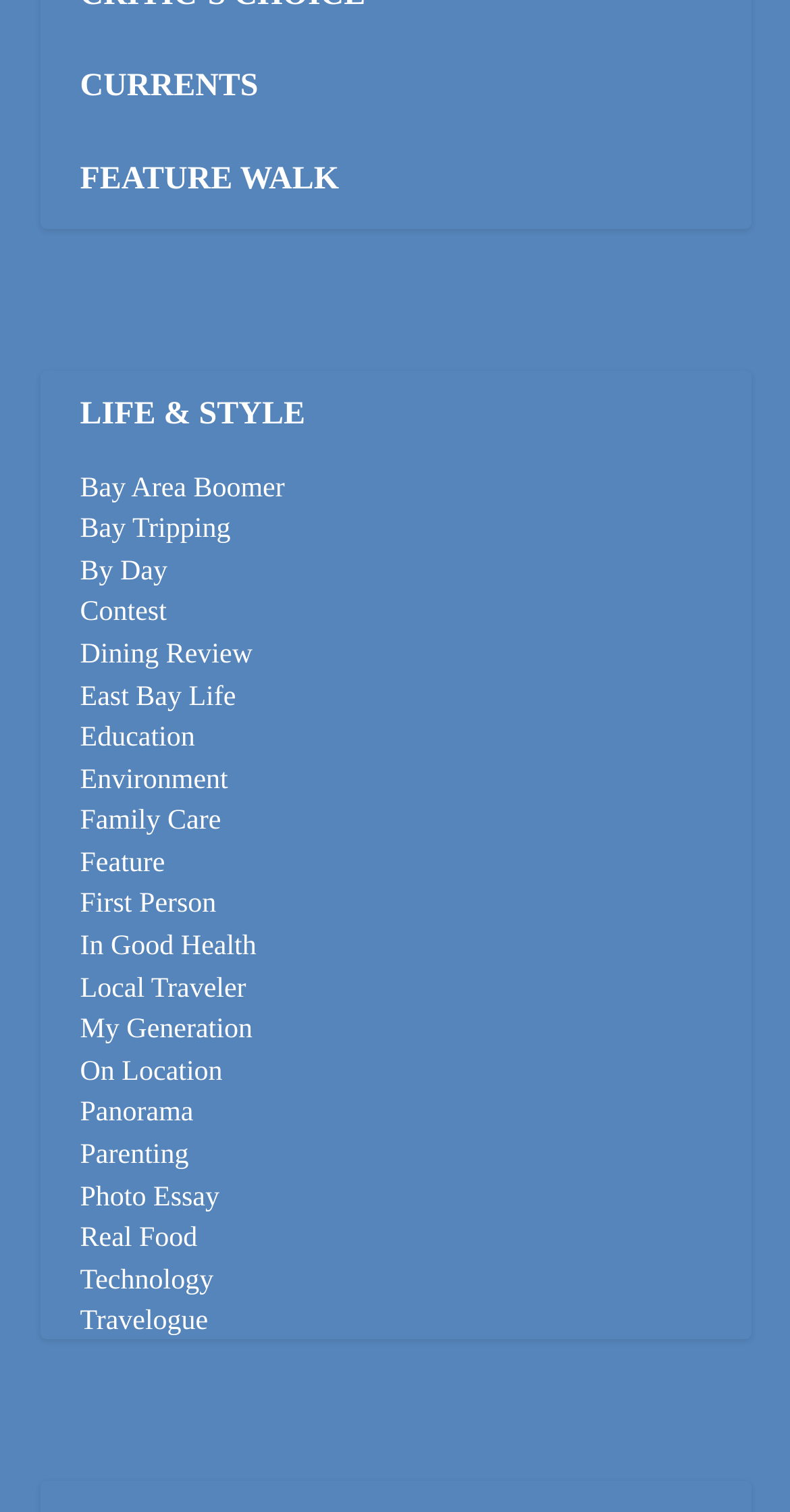Locate and provide the bounding box coordinates for the HTML element that matches this description: "History".

None